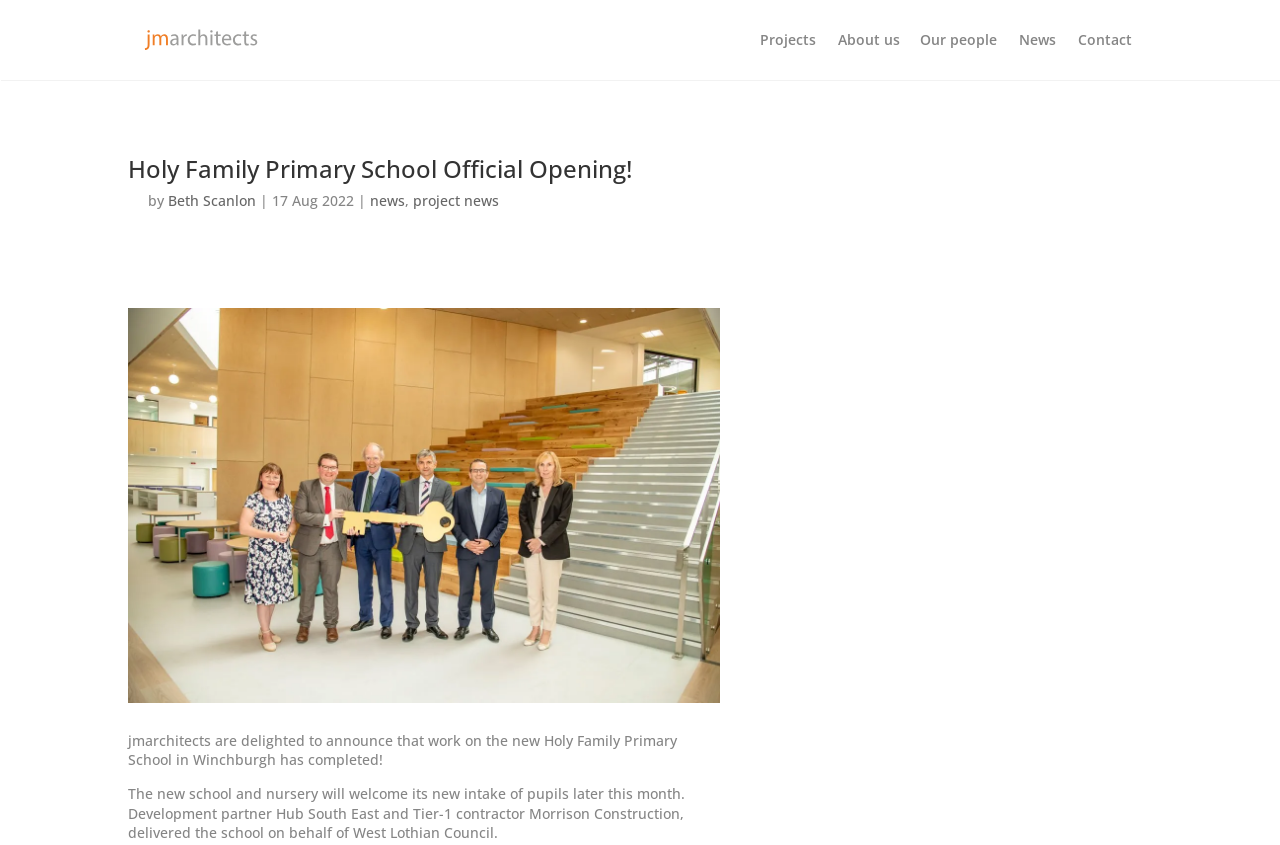Please specify the bounding box coordinates of the element that should be clicked to execute the given instruction: 'go to JM Architects homepage'. Ensure the coordinates are four float numbers between 0 and 1, expressed as [left, top, right, bottom].

[0.103, 0.034, 0.235, 0.057]